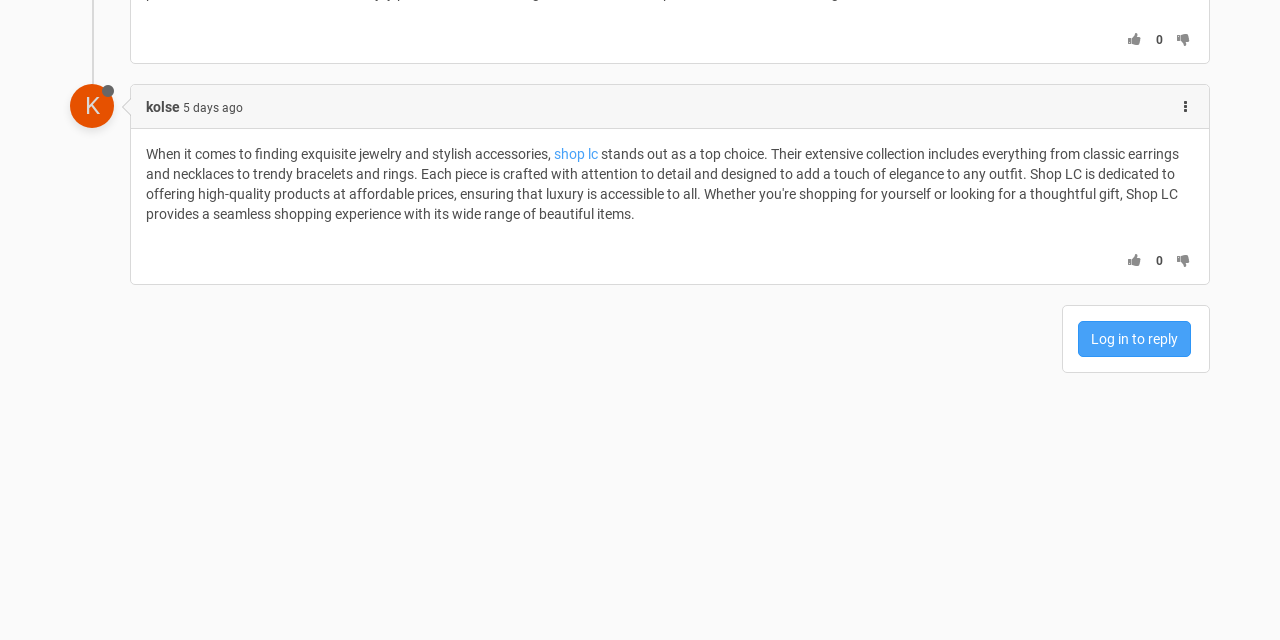Identify the bounding box of the UI element that matches this description: "5 days ago".

[0.143, 0.158, 0.19, 0.18]